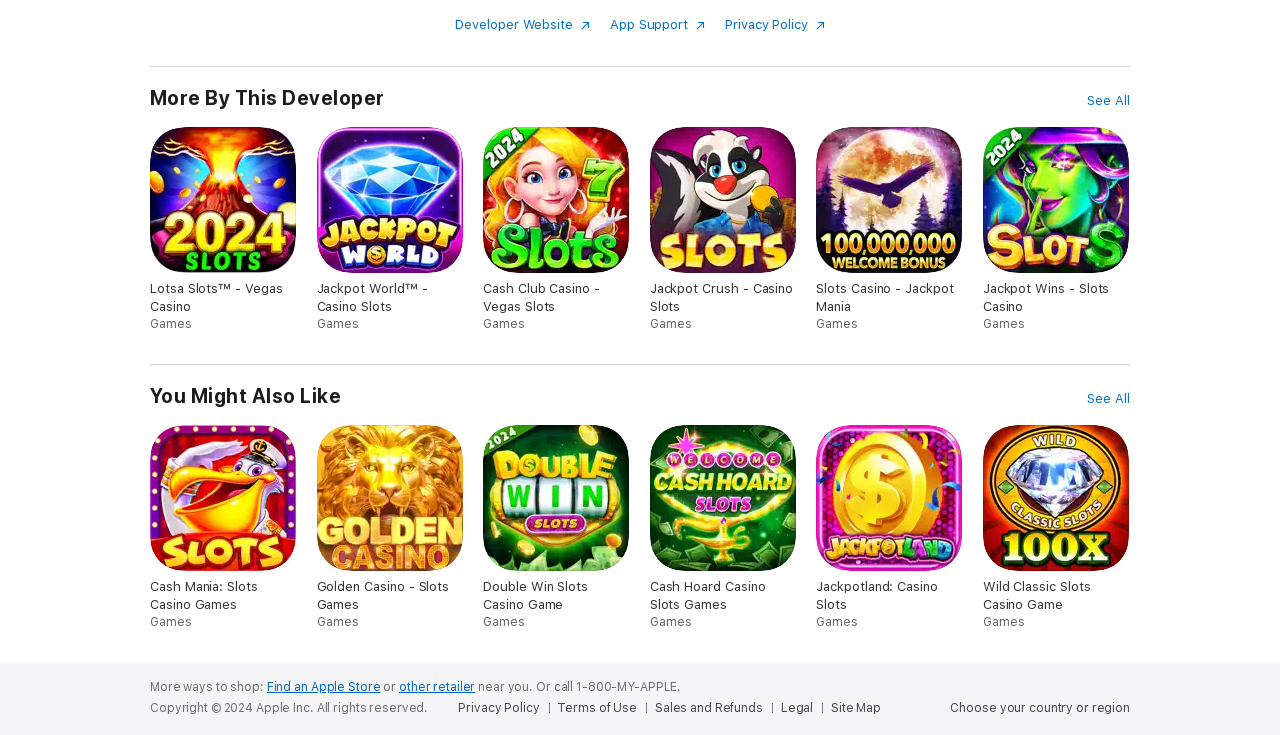Specify the bounding box coordinates of the area that needs to be clicked to achieve the following instruction: "Play Lotsa Slots".

[0.117, 0.172, 0.232, 0.451]